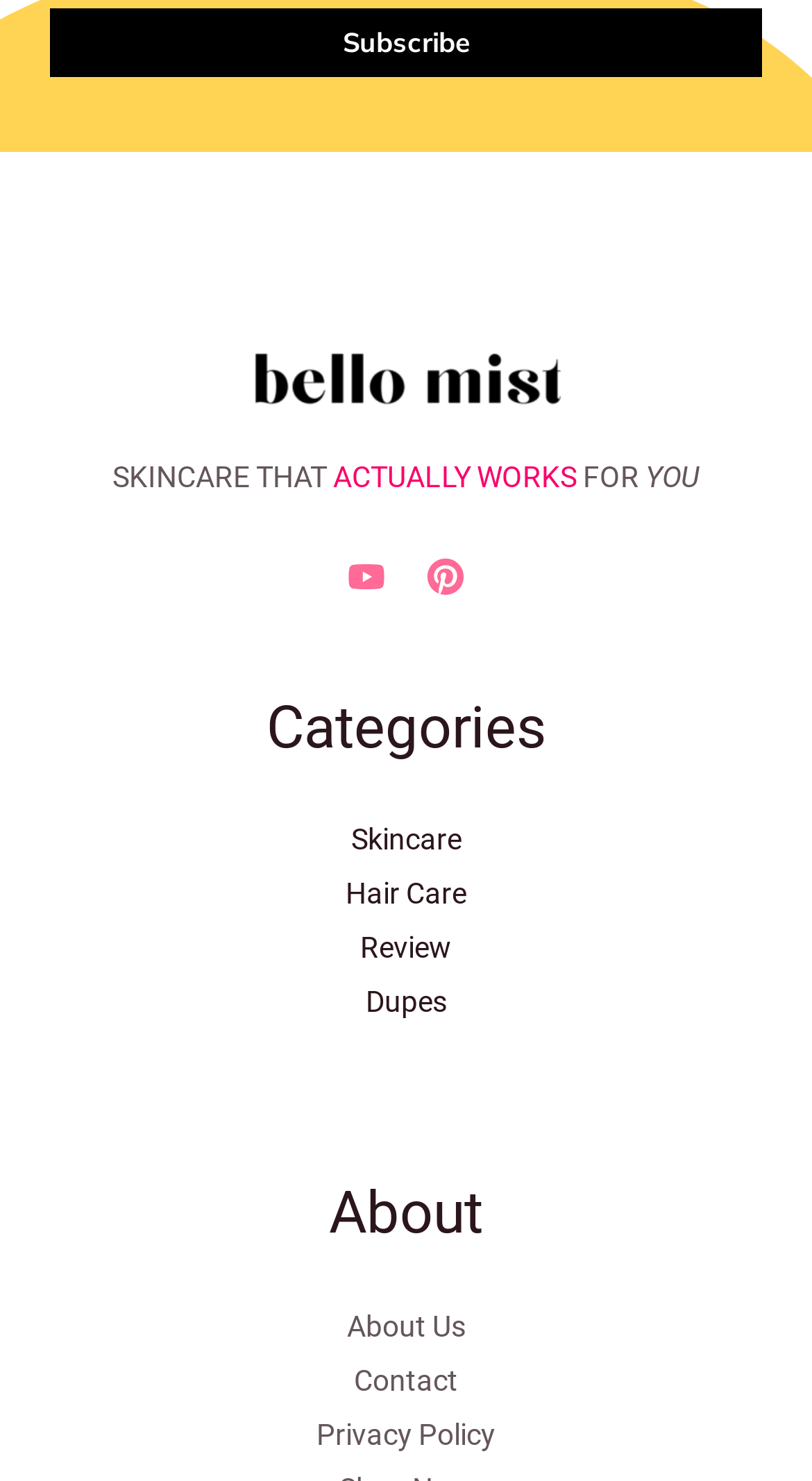Determine the bounding box coordinates of the target area to click to execute the following instruction: "Explore Skincare category."

[0.432, 0.556, 0.568, 0.578]